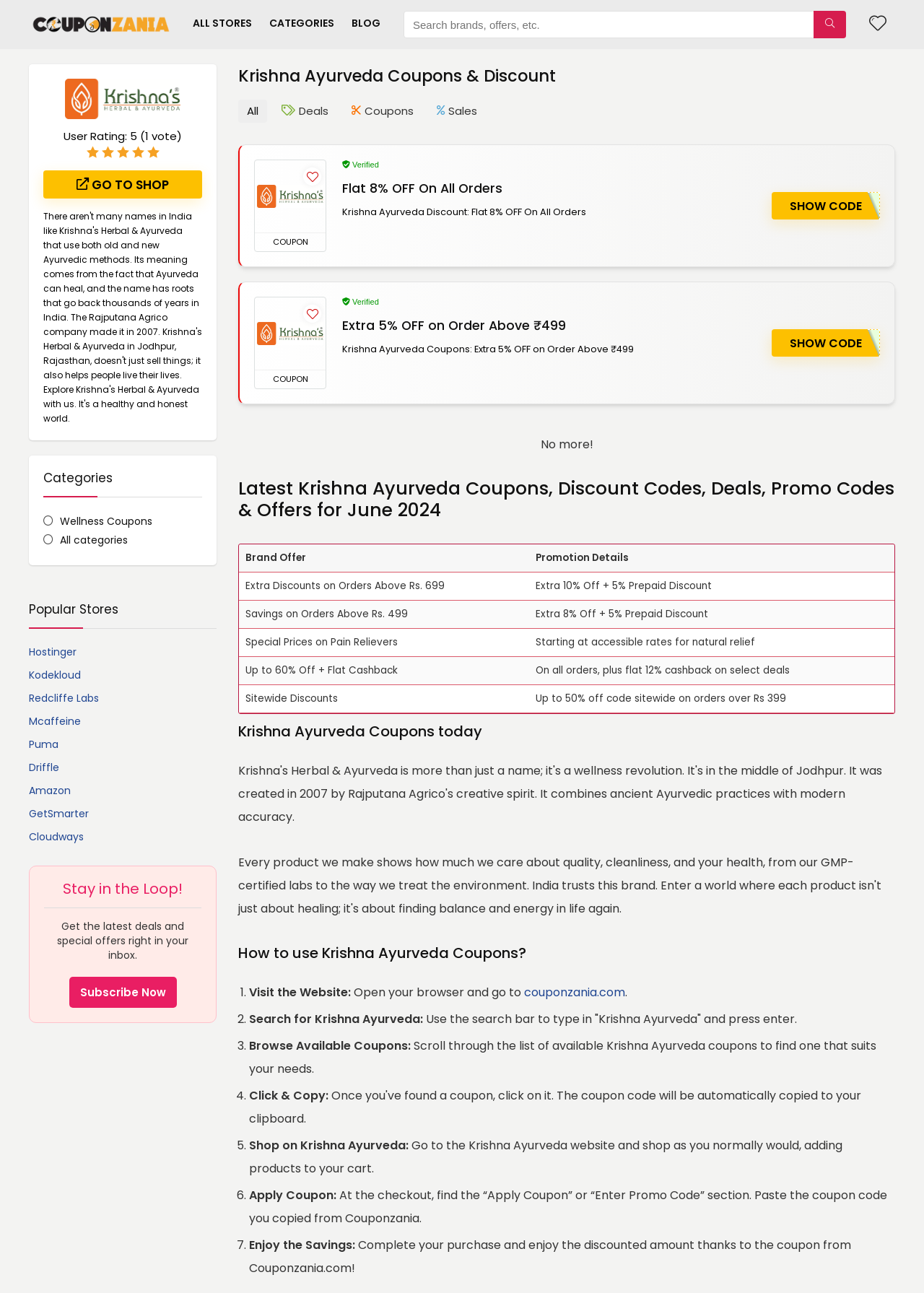Please answer the following question using a single word or phrase: 
What is the step to apply the coupon?

Paste the coupon code